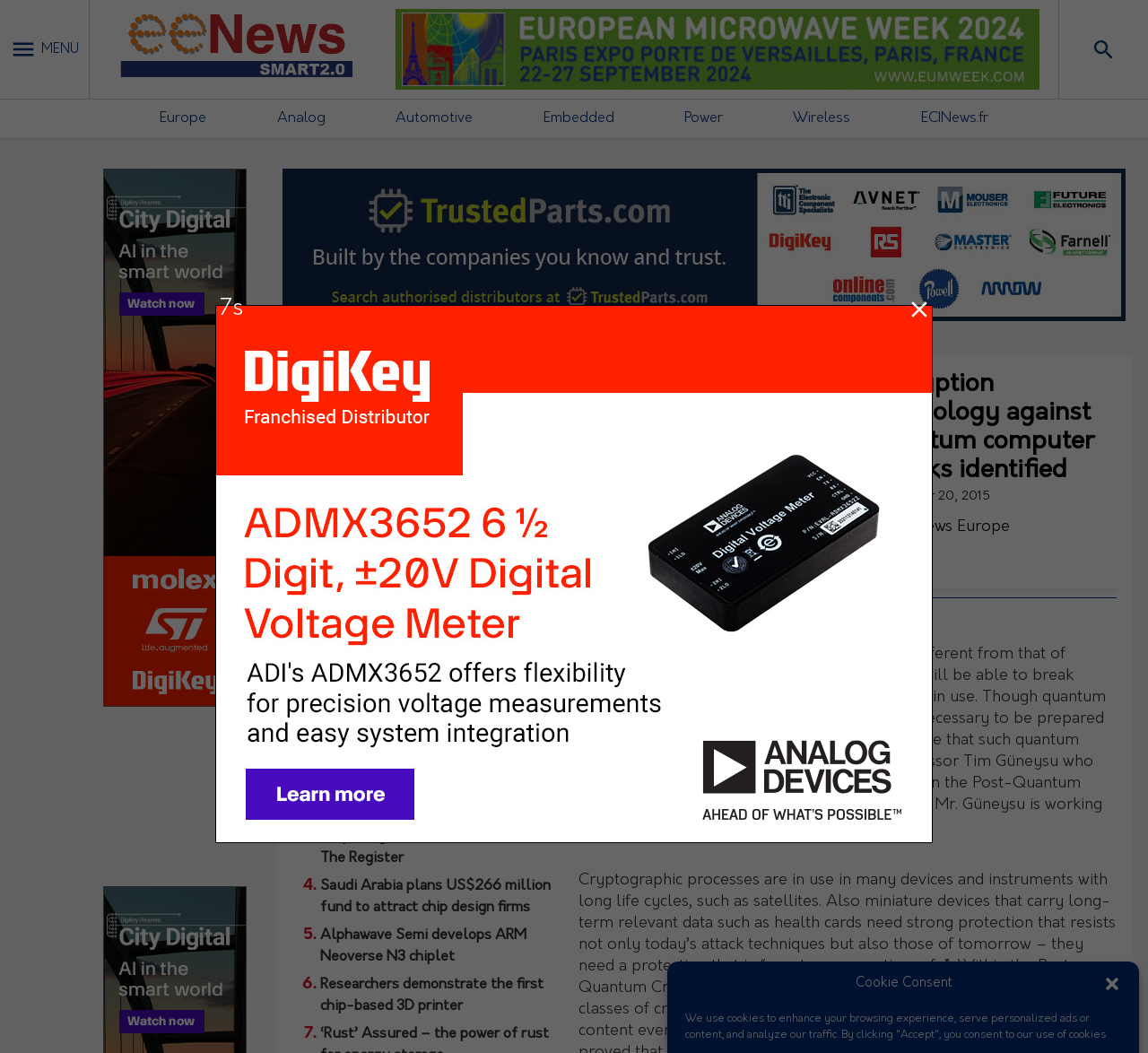Explain in detail what is displayed on the webpage.

This webpage appears to be a news article page, with a focus on technology and science news. At the top of the page, there is a menu button labeled "MENU" and a logo link. Below the logo, there are several links to different categories, including "Europe", "Analog", "Automotive", "Embedded", "Power", and "Wireless". 

To the right of these links, there is a large image with a caption "Encryption technology against quantum computer attacks identified". Below the image, there is a heading with the same title, followed by a timestamp "December 20, 2015" and a byline "By eeNews Europe". 

The main content of the page is a news article about scientists from the Ruhr University Bochum developing data encryption technologies to protect miniature devices against hacking attacks. The article discusses the potential threat of quantum computers to current encryption schemes and the need for new technologies to protect against these threats.

Below the main article, there is a horizontal separator, followed by a section labeled "LATEST NEWS" with several links to other news articles. Each link is accompanied by a small image and a brief summary of the article. 

To the right of the "LATEST NEWS" section, there is another section labeled "MOST READ ARTICLES" with a list of links to popular articles. Each link is accompanied by a brief summary and a ranking (e.g. "1.", "2.", etc.). 

Throughout the page, there are several iframes and images, which are likely used to display advertisements or other content. At the bottom of the page, there is a cookie consent notification with a button to accept or decline cookies.